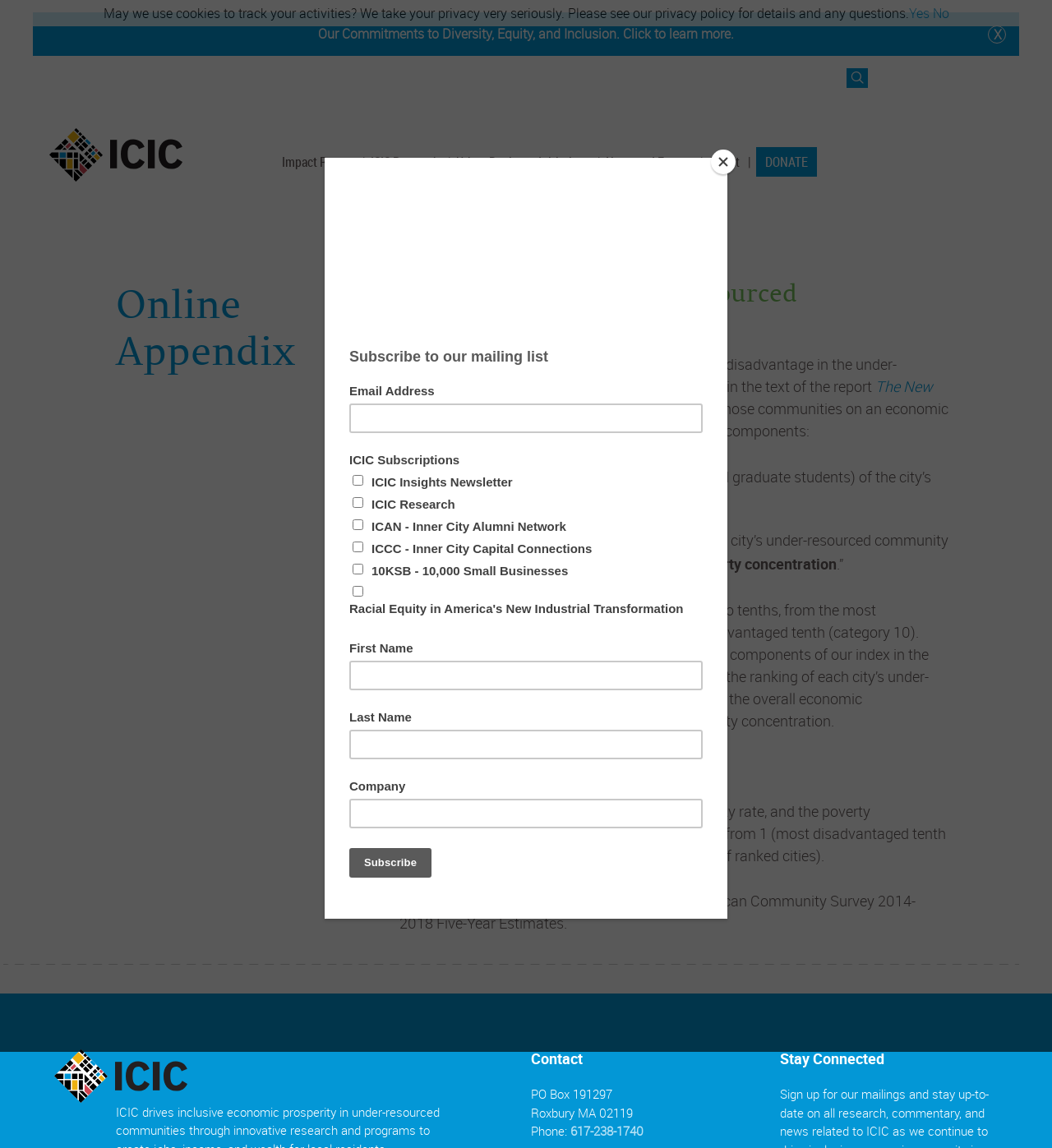Can you specify the bounding box coordinates for the region that should be clicked to fulfill this instruction: "Click the Online Appendix link".

[0.38, 0.659, 0.478, 0.676]